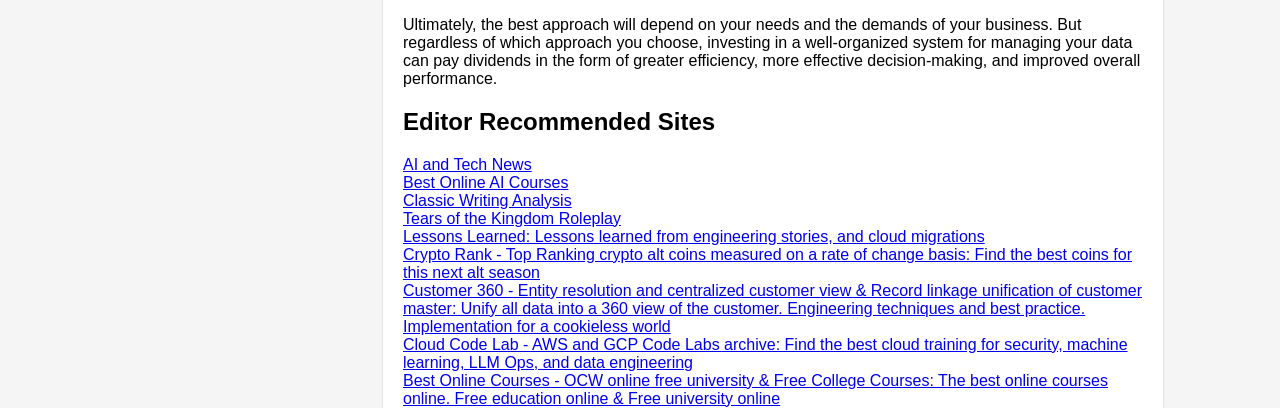What is the purpose of investing in a well-organized system for managing data? Refer to the image and provide a one-word or short phrase answer.

Greater efficiency and improved performance